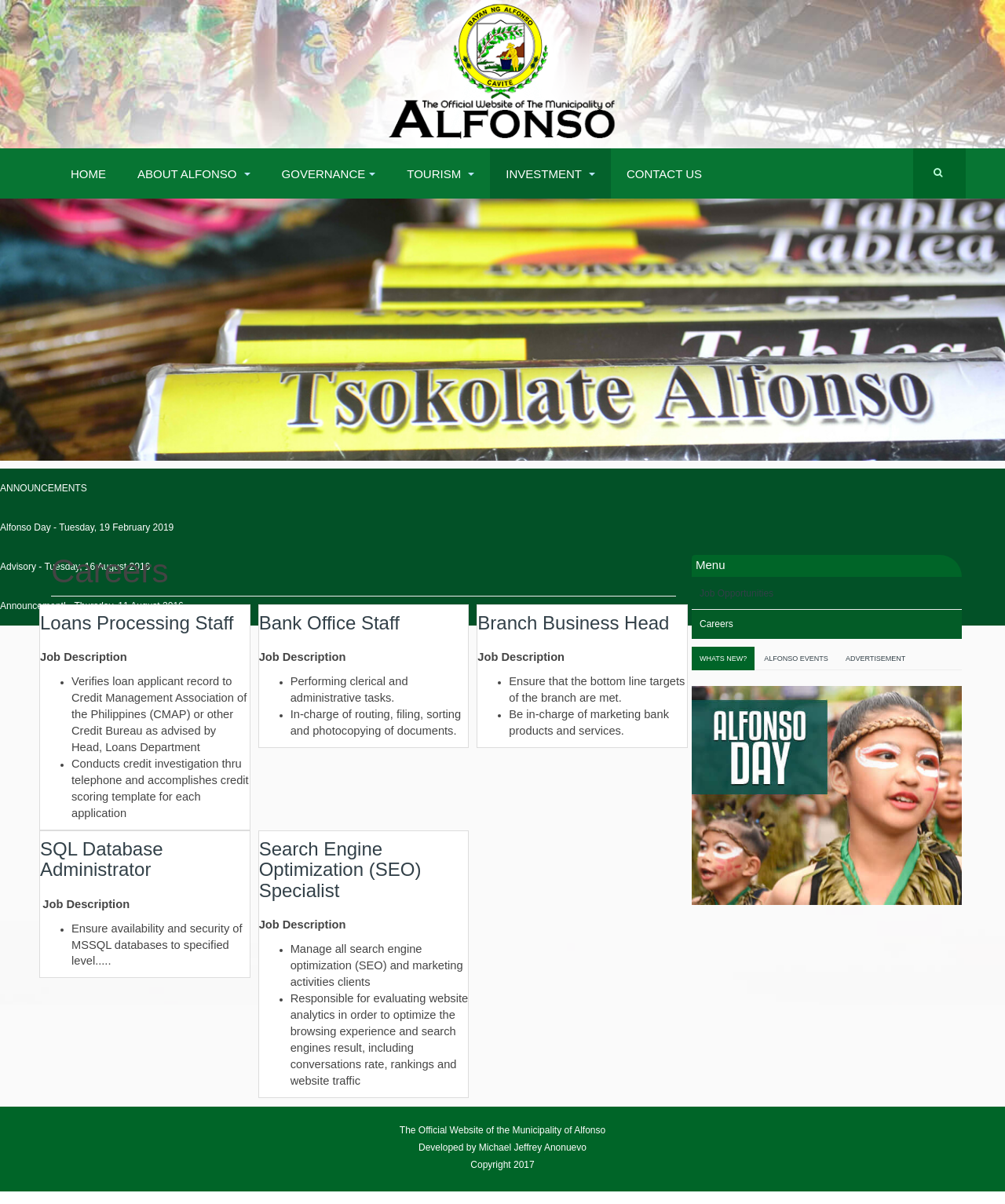What are the job opportunities available? Examine the screenshot and reply using just one word or a brief phrase.

Loans Processing Staff, Bank Office Staff, Branch Business Head, SQL Database Administrator, Search Engine Optimization (SEO) Specialist